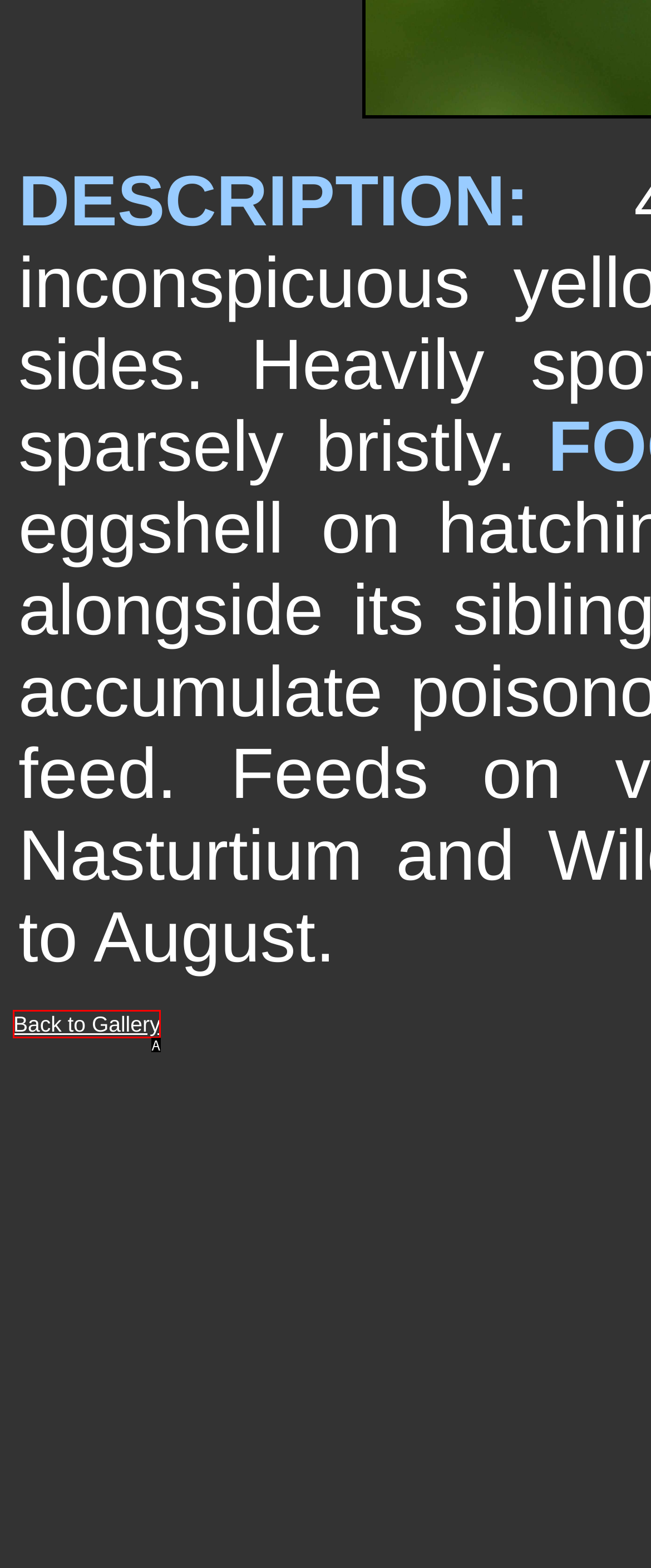Please determine which option aligns with the description: Back to Gallery. Respond with the option’s letter directly from the available choices.

A